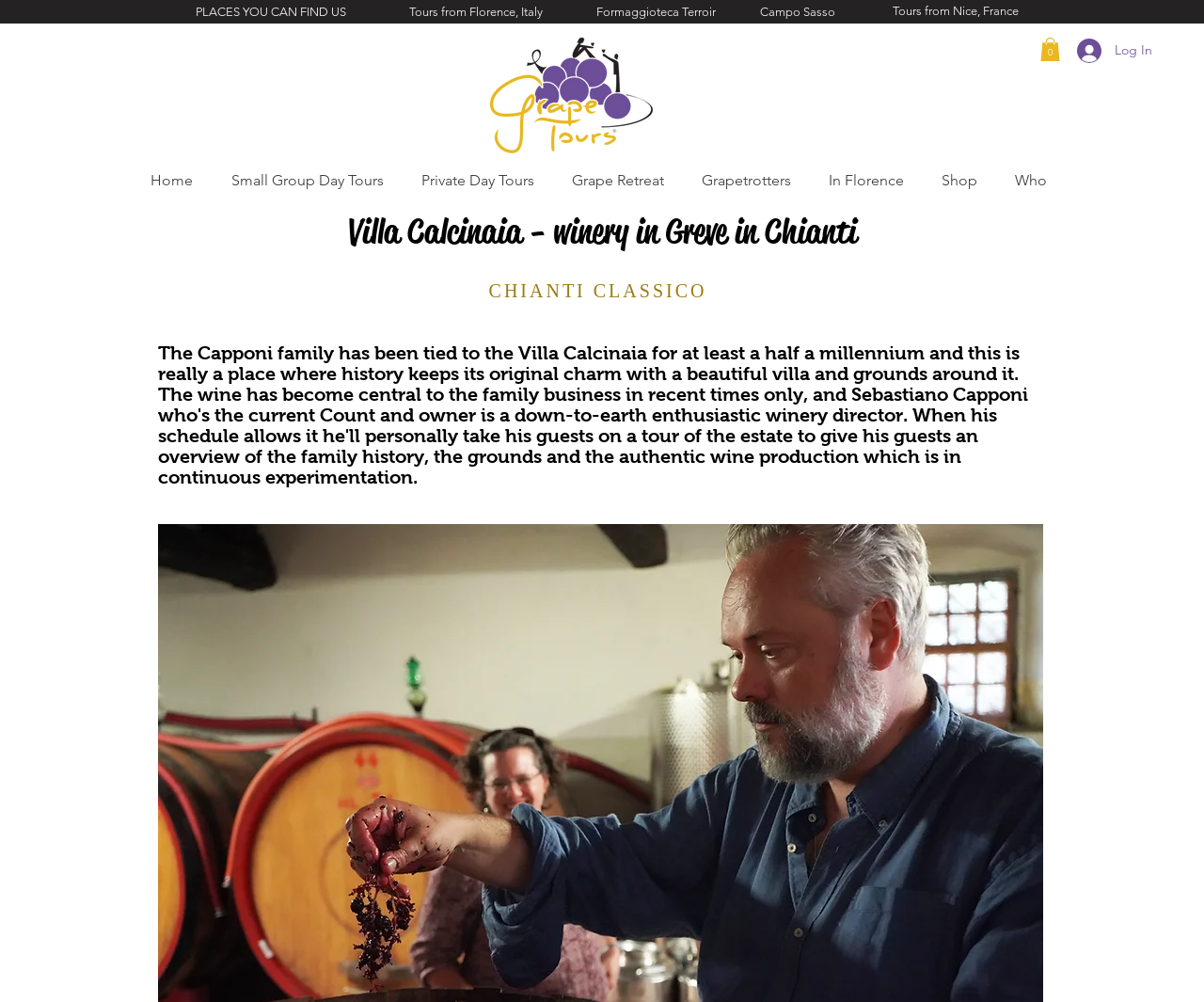Identify and extract the heading text of the webpage.

Villa Calcinaia - winery in Greve in Chianti